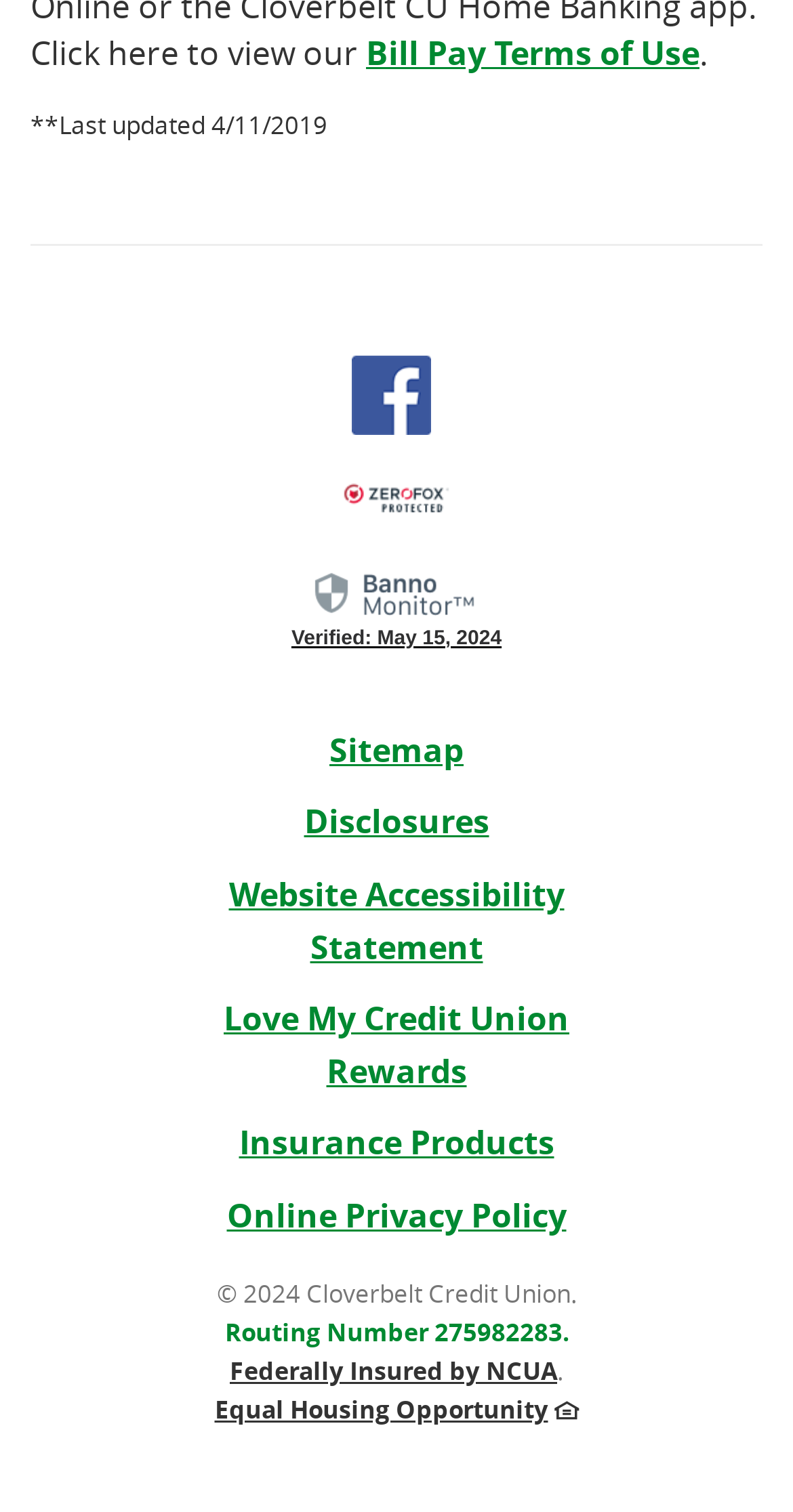Can you determine the bounding box coordinates of the area that needs to be clicked to fulfill the following instruction: "Check Sitemap"?

[0.415, 0.481, 0.585, 0.511]